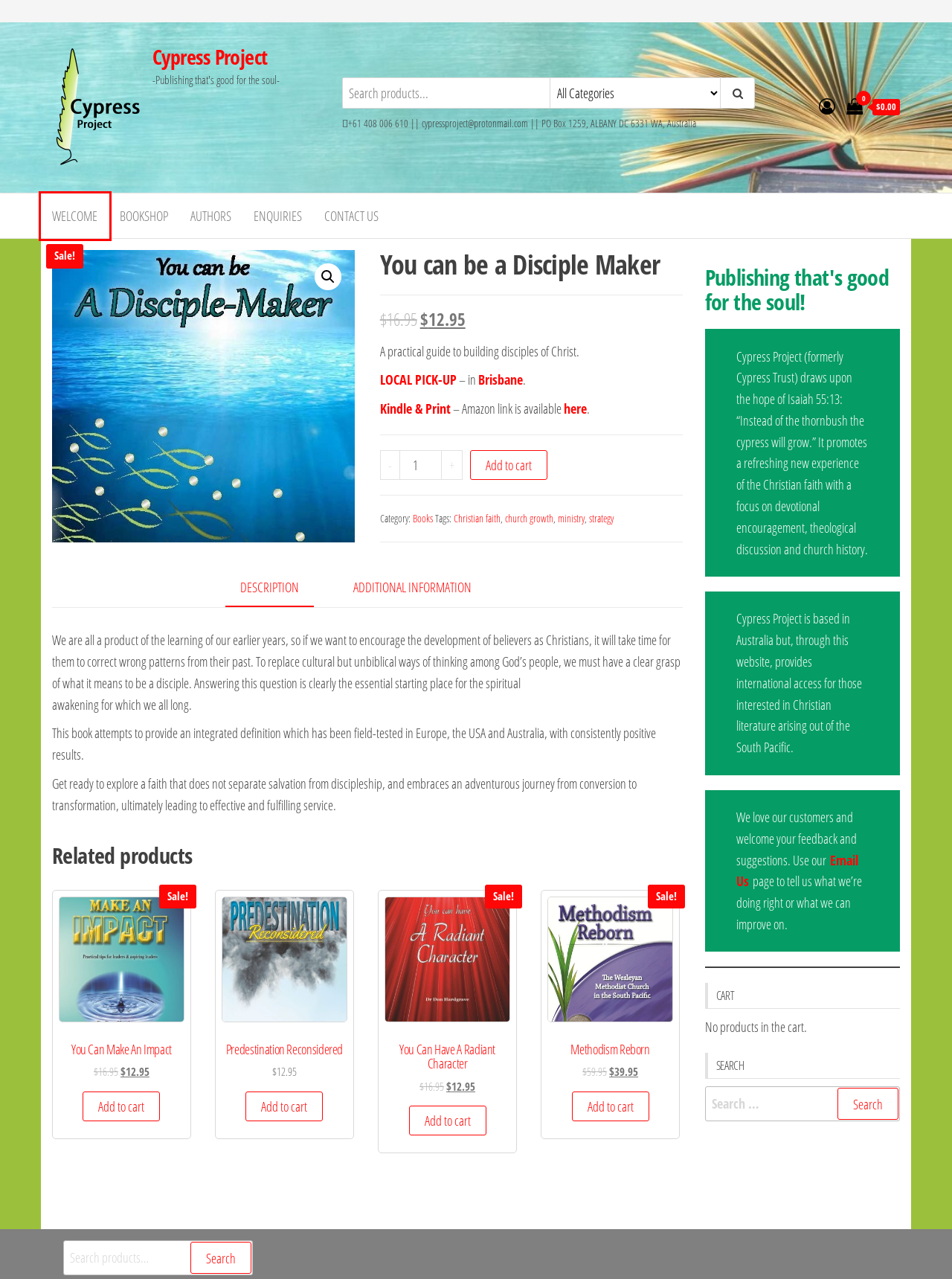You are provided with a screenshot of a webpage where a red rectangle bounding box surrounds an element. Choose the description that best matches the new webpage after clicking the element in the red bounding box. Here are the choices:
A. Methodism Reborn – Cypress Project
B. Predestination Reconsidered – Cypress Project
C. strategy – Cypress Project
D. Authors – Cypress Project
E. Contact Us – Cypress Project
F. My Account – Cypress Project
G. Welcome – Cypress Project
H. You Can Make An Impact – Cypress Project

G